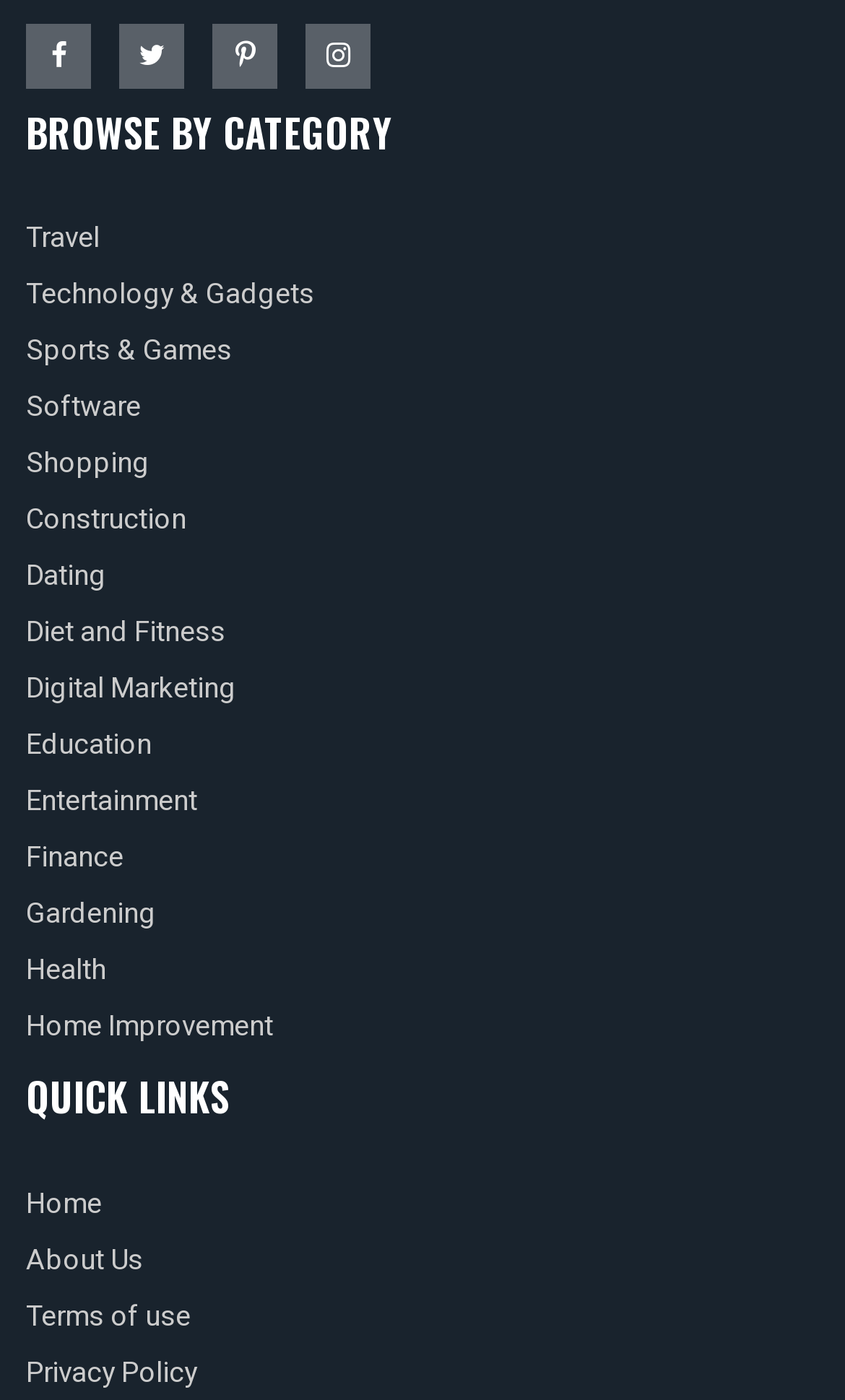Please find the bounding box coordinates of the element that must be clicked to perform the given instruction: "Browse by category". The coordinates should be four float numbers from 0 to 1, i.e., [left, top, right, bottom].

[0.031, 0.078, 0.969, 0.112]